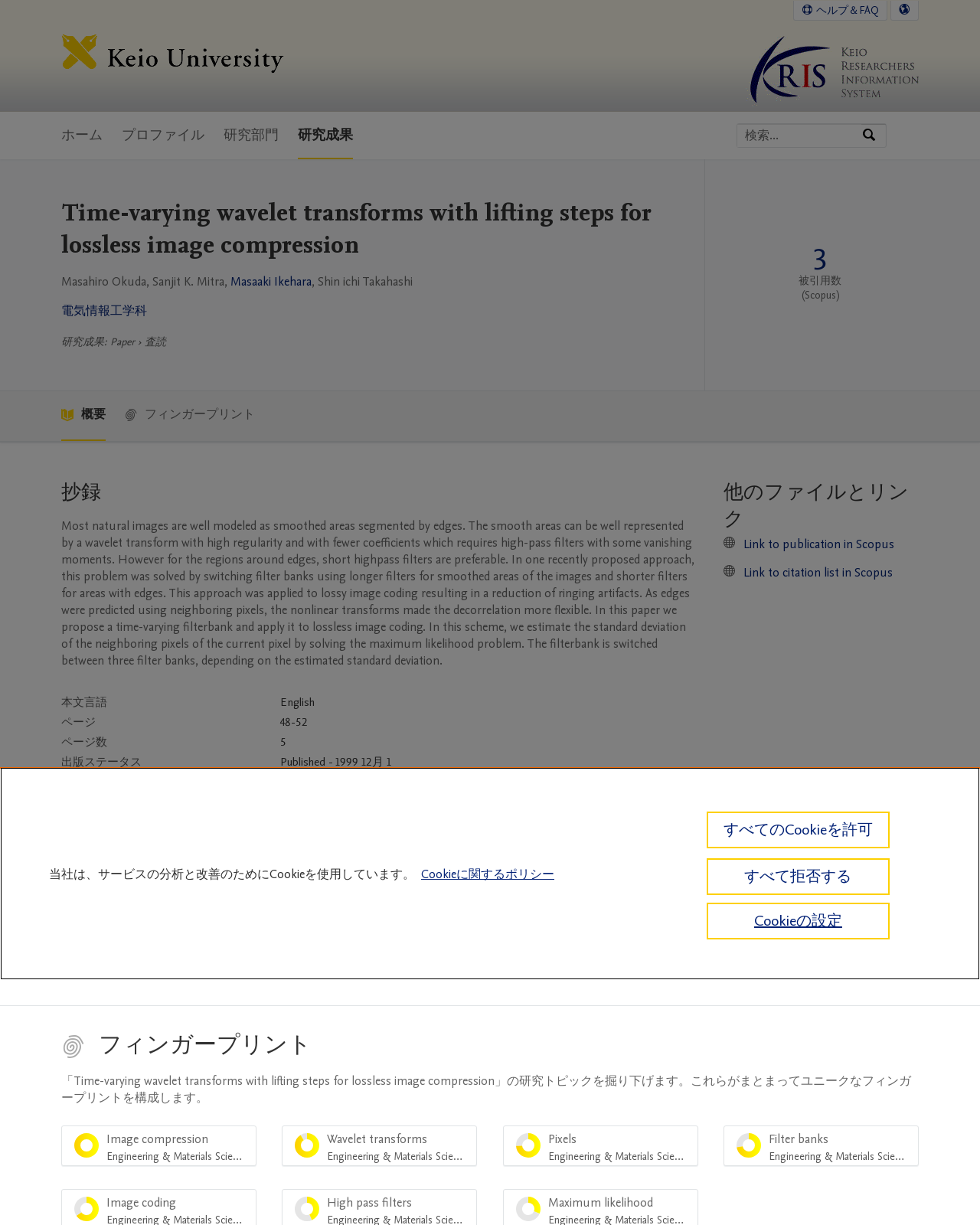Indicate the bounding box coordinates of the element that must be clicked to execute the instruction: "Learn more about Airport Transfer Service Singapore". The coordinates should be given as four float numbers between 0 and 1, i.e., [left, top, right, bottom].

None